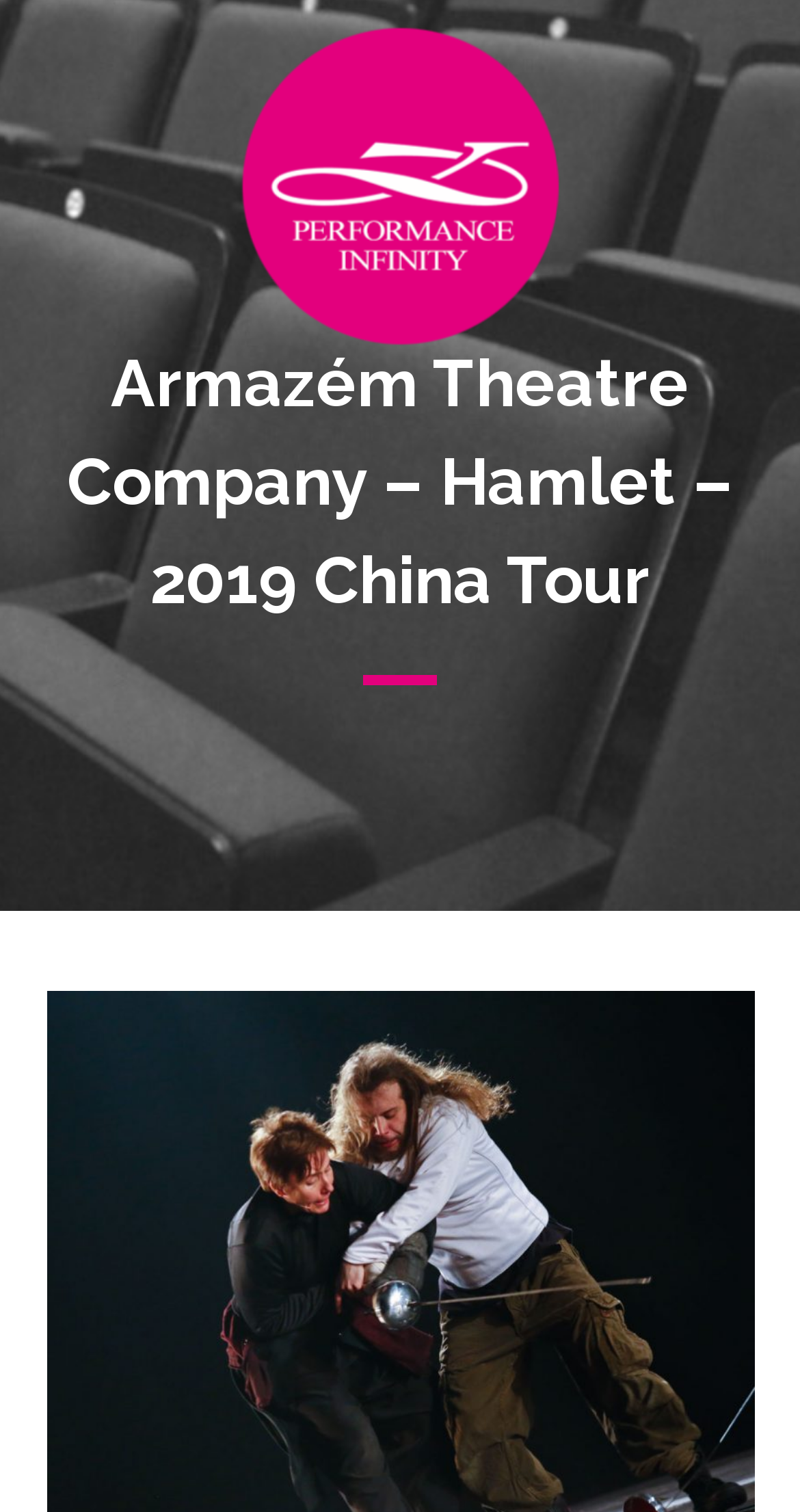Extract the top-level heading from the webpage and provide its text.

Armazém Theatre Company – Hamlet – 2019 China Tour